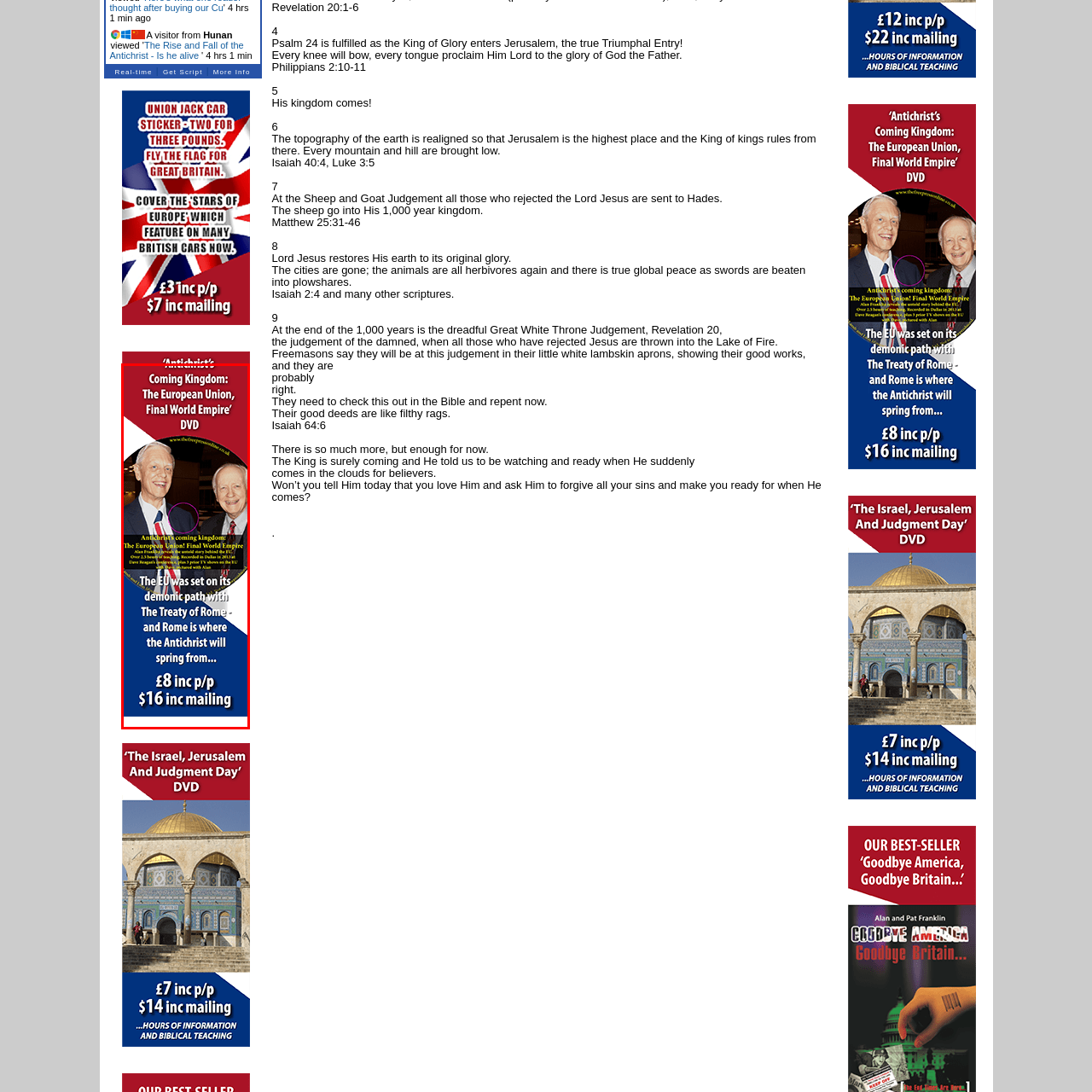How much does the DVD cost in pounds?
Carefully scrutinize the image inside the red bounding box and generate a comprehensive answer, drawing from the visual content.

The pricing information is included in the promotional material, which states that the DVD is available for £8 plus postage and packing.